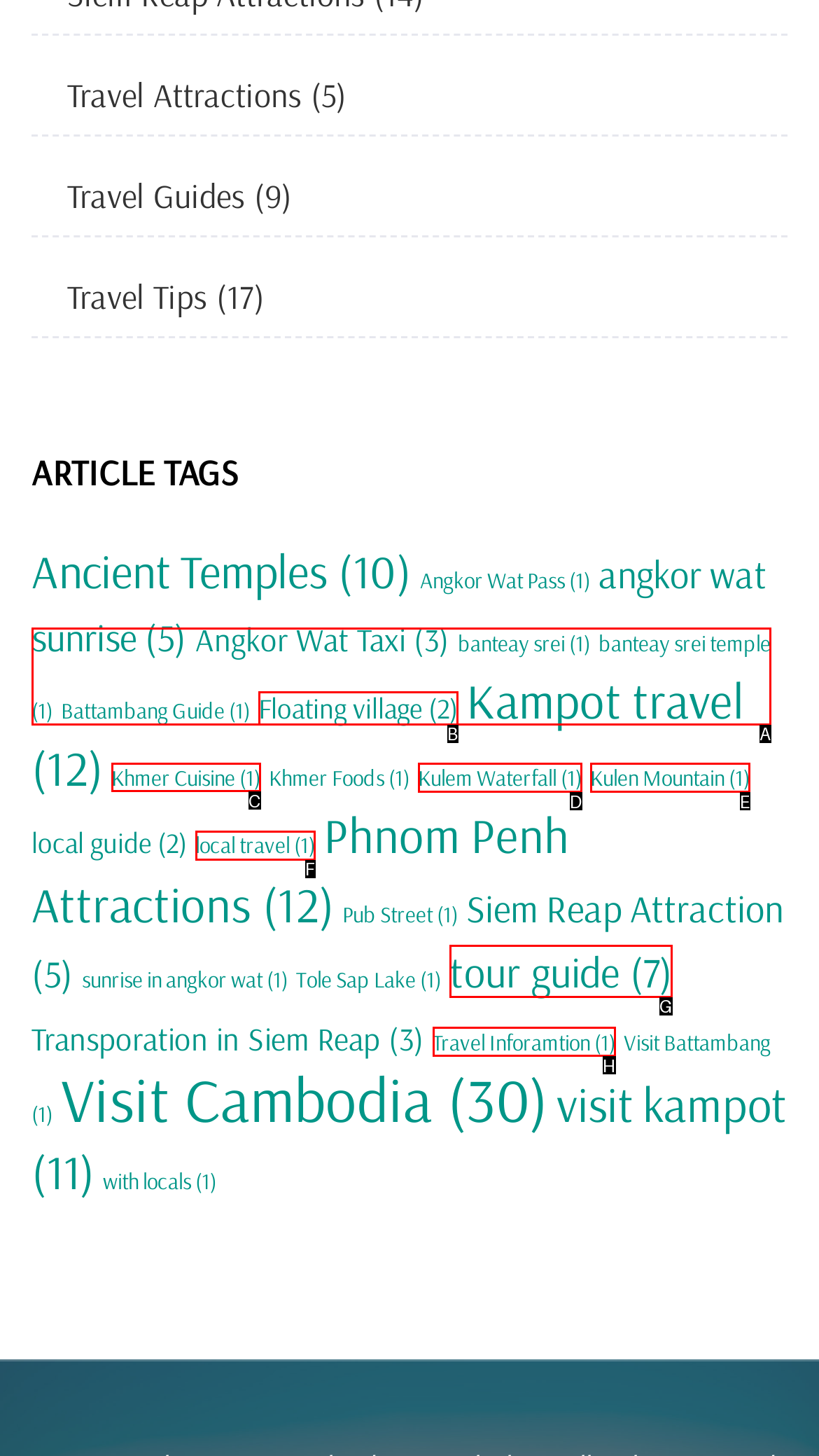Point out the HTML element I should click to achieve the following: Learn about Khmer Cuisine Reply with the letter of the selected element.

C